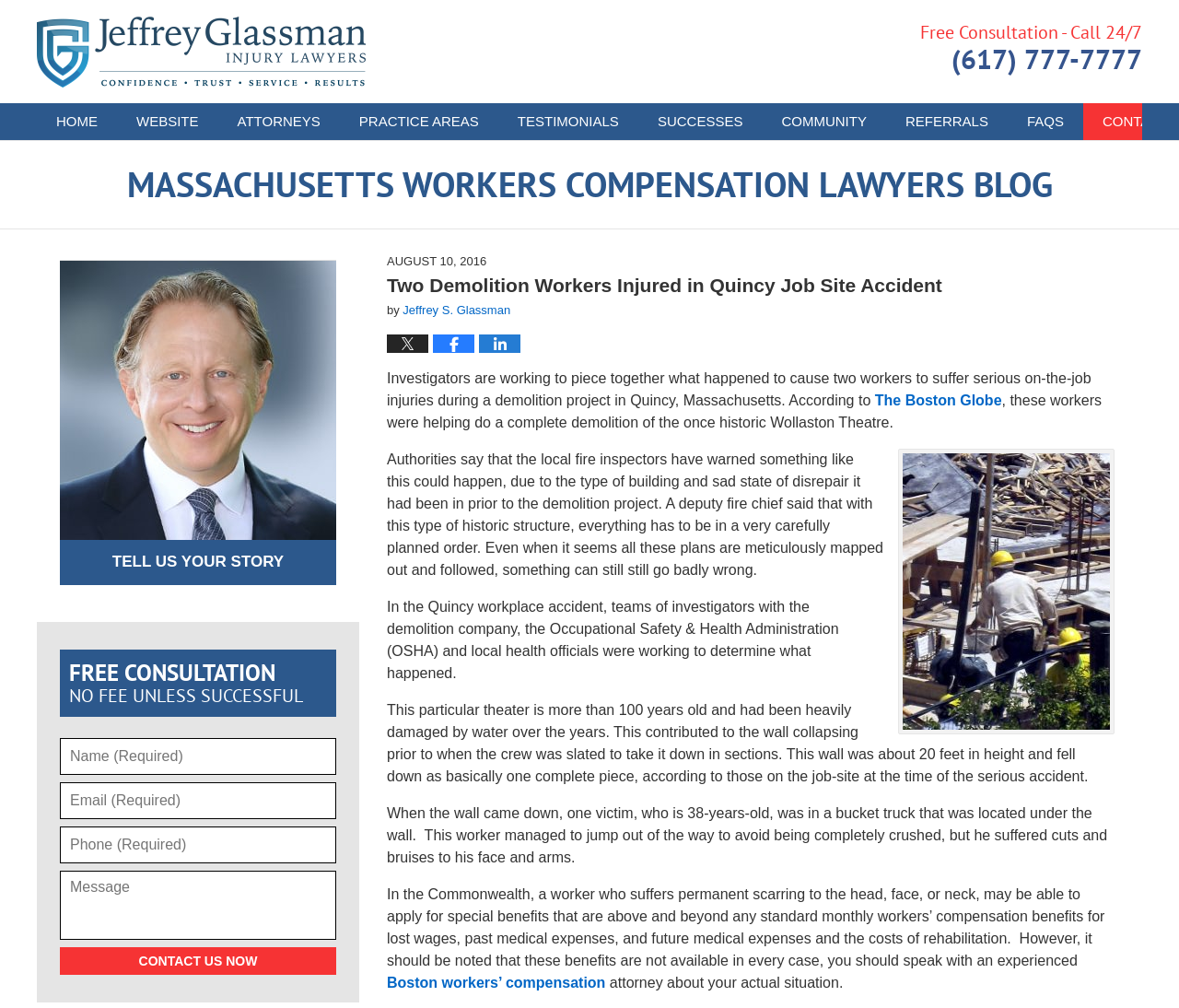Determine the bounding box for the UI element that matches this description: "Successes".

[0.541, 0.102, 0.646, 0.139]